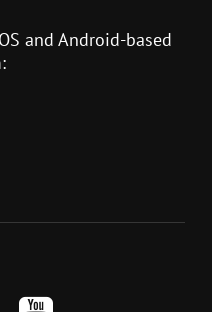Describe the important features and context of the image with as much detail as possible.

The image featured here captures a moment from the recording session of "Coltrane Live at Birdland" in 1963. It conveys the essence of John Coltrane's musical journey during an era known for its innovation and emotional depth in jazz. The accompanying text highlights the historical significance of the image, noting its connection to Coltrane's impactful performances and his influence on the jazz genre. This particular scene reflects the ambiance and artistry that defined Coltrane's work during this crucial period in his career.